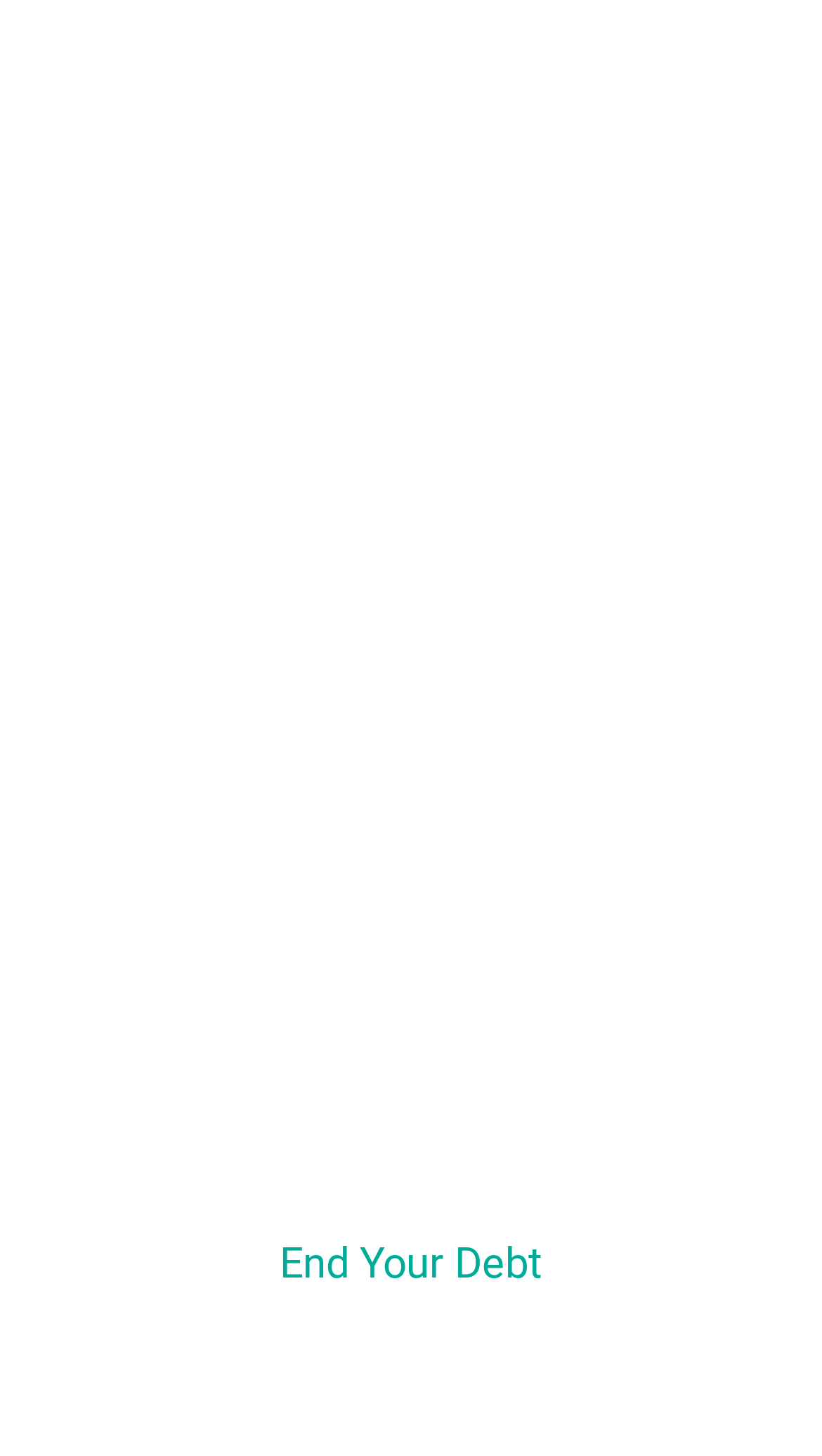Please identify the bounding box coordinates of the area that needs to be clicked to fulfill the following instruction: "Apply for a bad credit personal loan."

[0.177, 0.323, 0.823, 0.393]